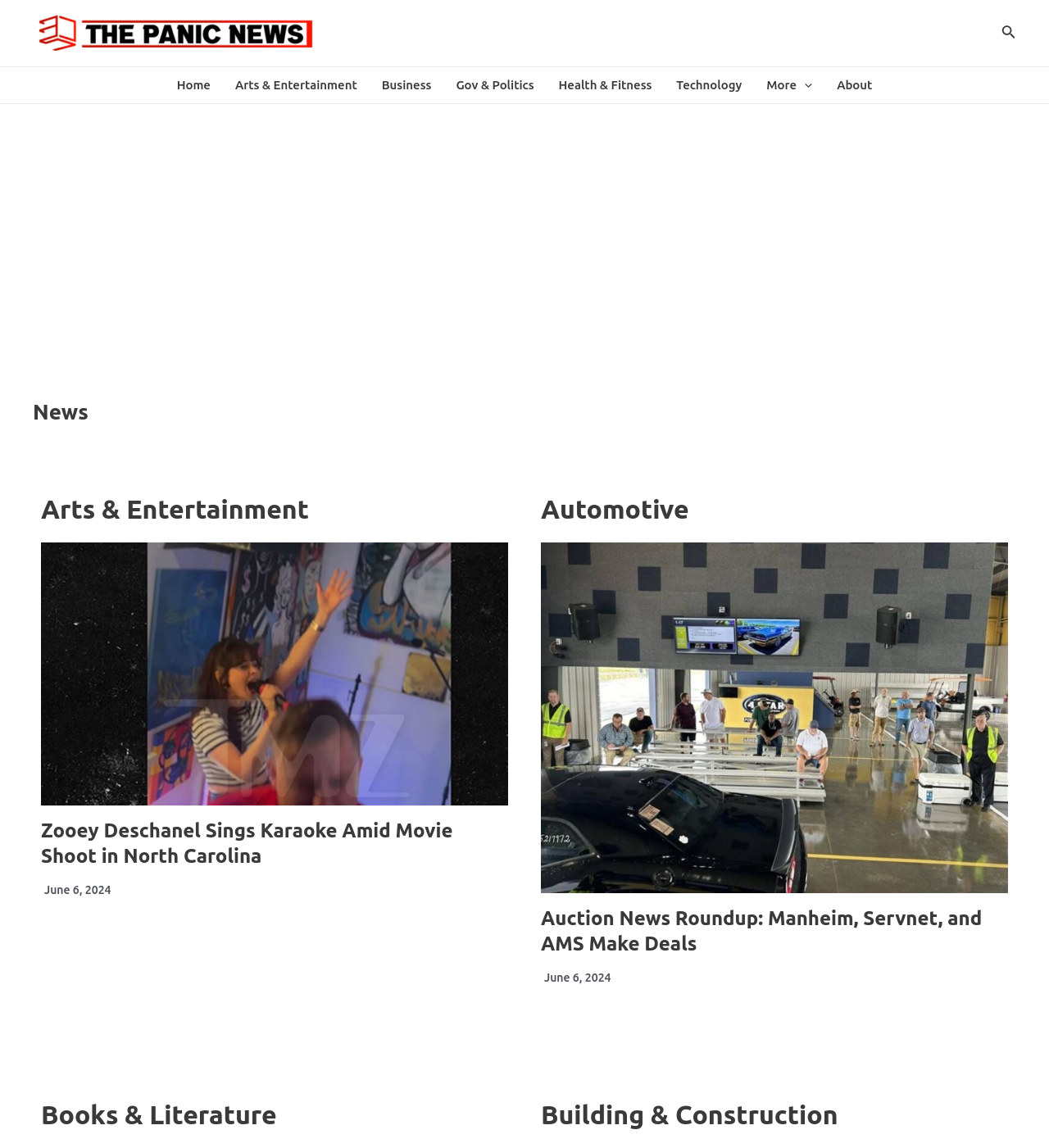Utilize the details in the image to thoroughly answer the following question: What is the name of the news website?

The name of the news website can be found in the logo at the top left corner of the webpage, which is a link with the text 'The Panic News - Logo'.